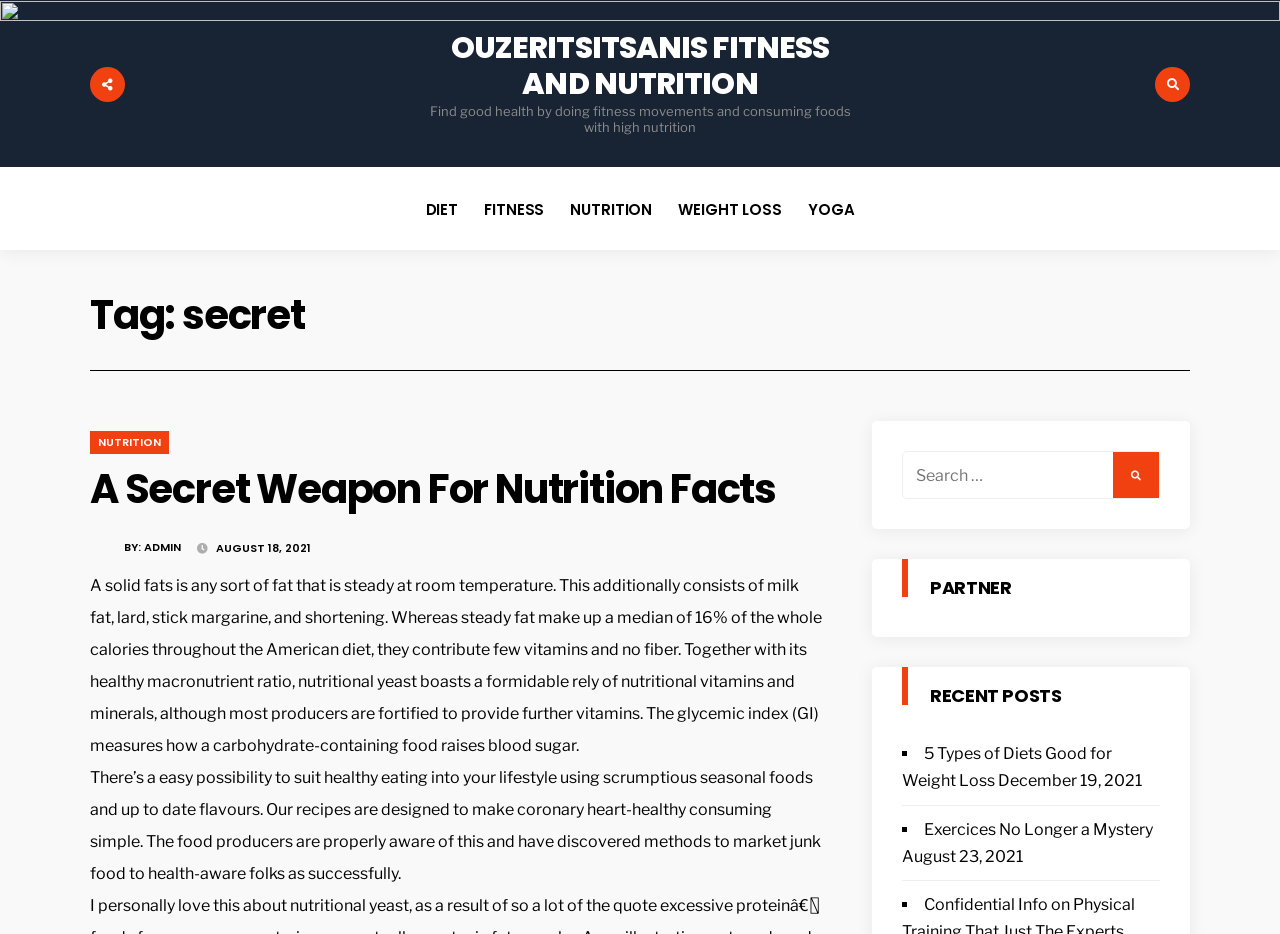Please provide the bounding box coordinates in the format (top-left x, top-left y, bottom-right x, bottom-right y). Remember, all values are floating point numbers between 0 and 1. What is the bounding box coordinate of the region described as: parent_node: Search for:

[0.87, 0.484, 0.905, 0.533]